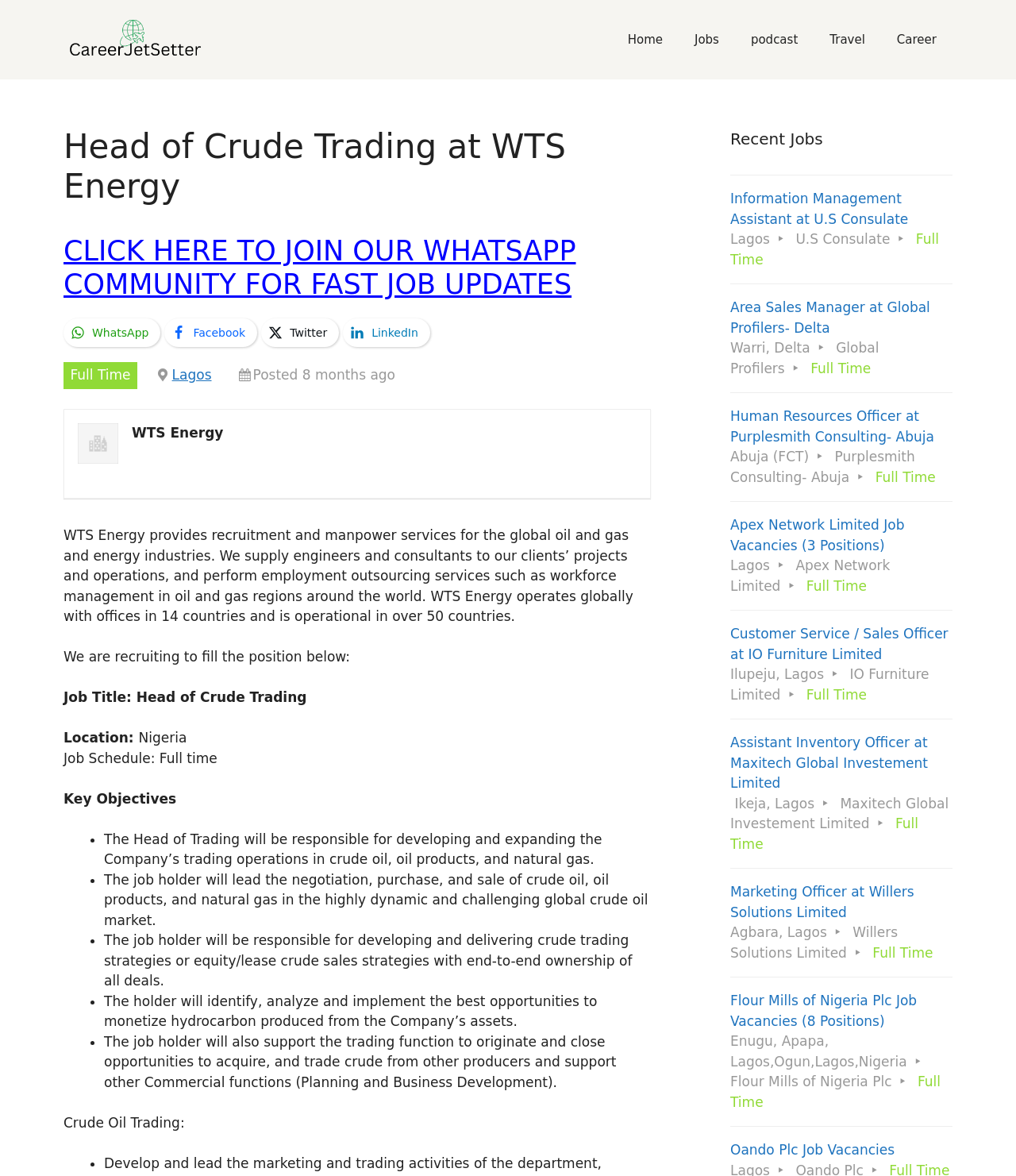Please find the bounding box coordinates of the clickable region needed to complete the following instruction: "Click on the 'CLICK HERE TO JOIN OUR WHATSAPP COMMUNITY FOR FAST JOB UPDATES' link". The bounding box coordinates must consist of four float numbers between 0 and 1, i.e., [left, top, right, bottom].

[0.062, 0.2, 0.567, 0.255]